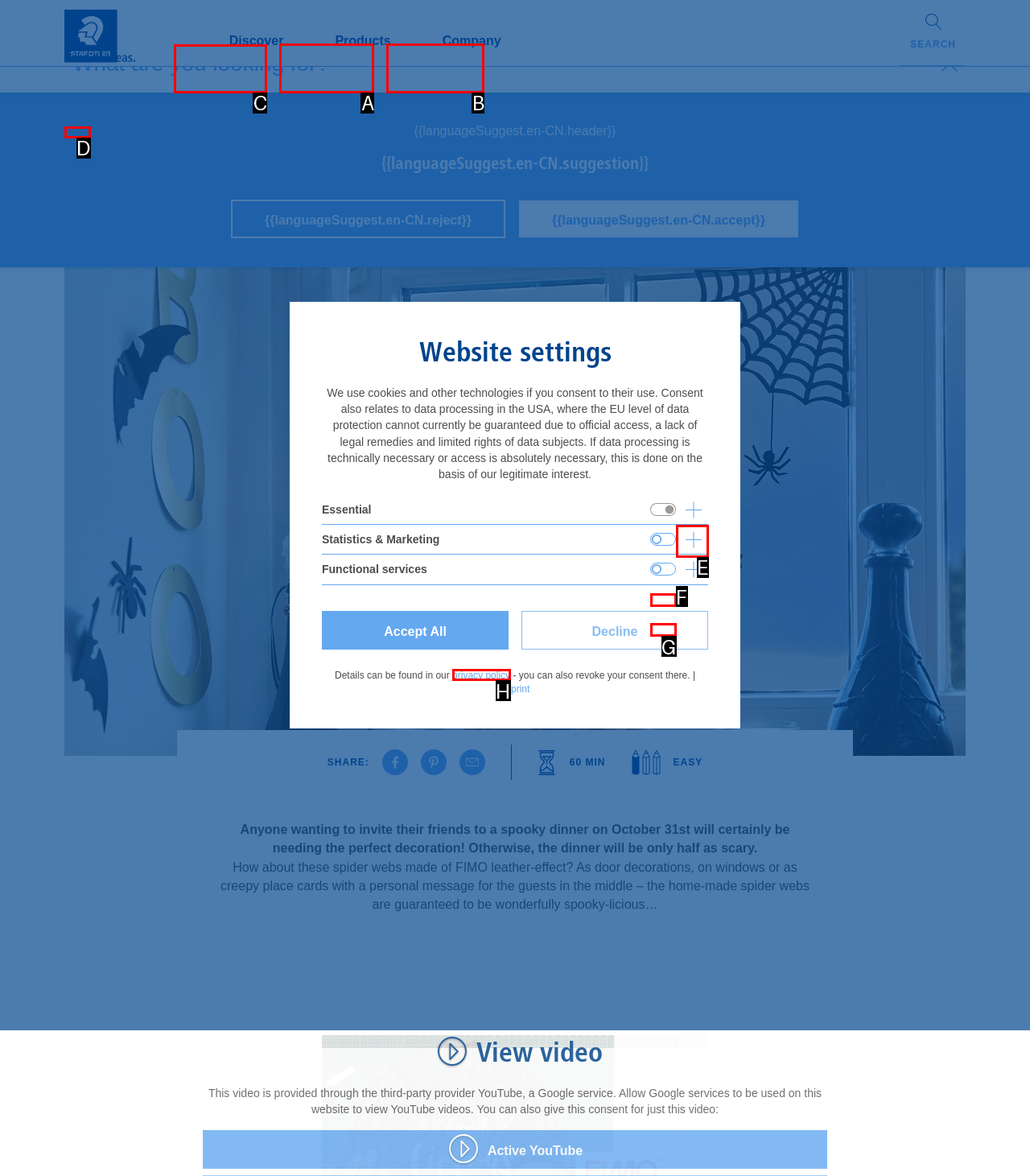Choose the letter of the element that should be clicked to complete the task: Discover products
Answer with the letter from the possible choices.

C